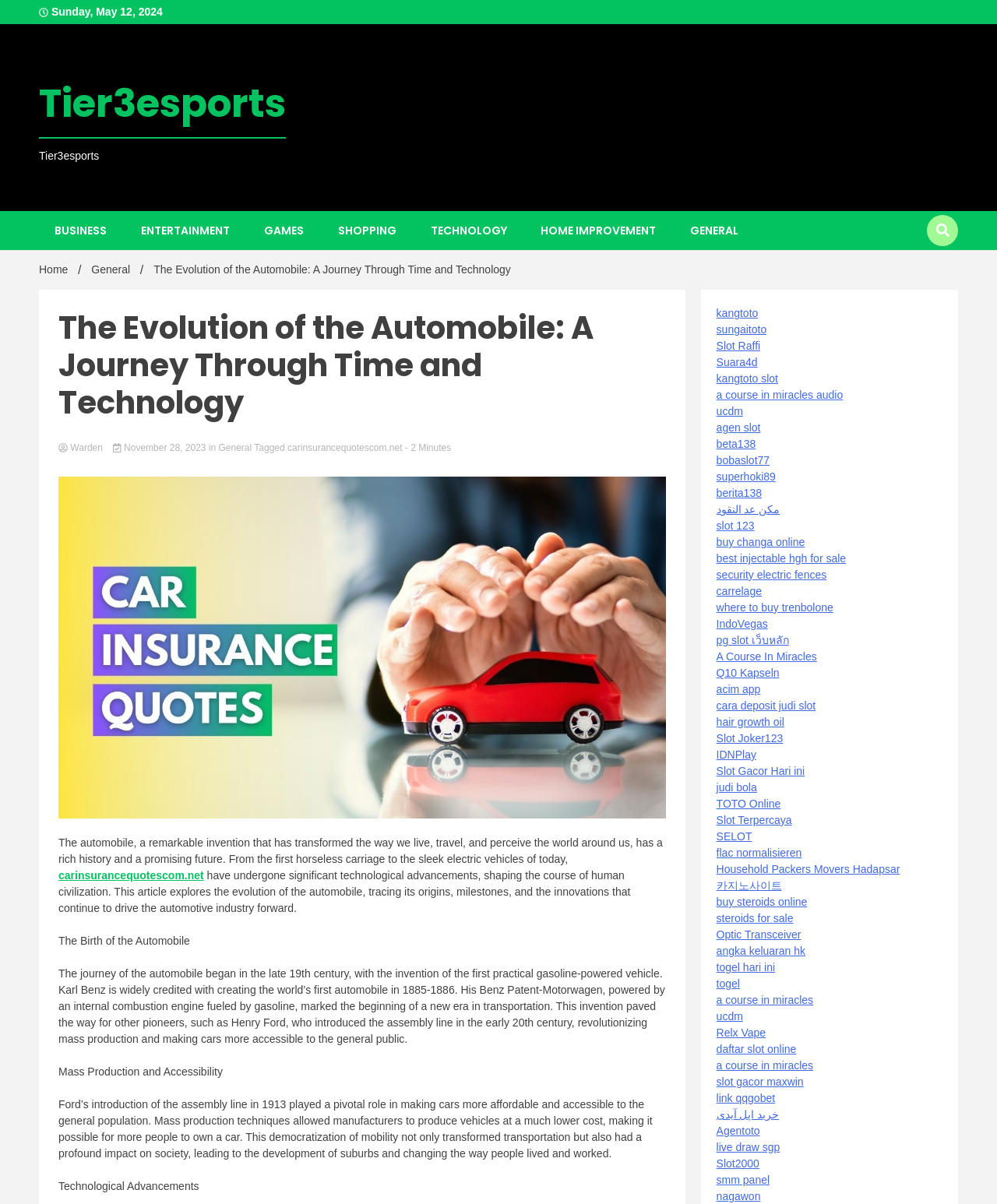Use a single word or phrase to answer this question: 
What is the title of the article?

The Evolution of the Automobile: A Journey Through Time and Technology